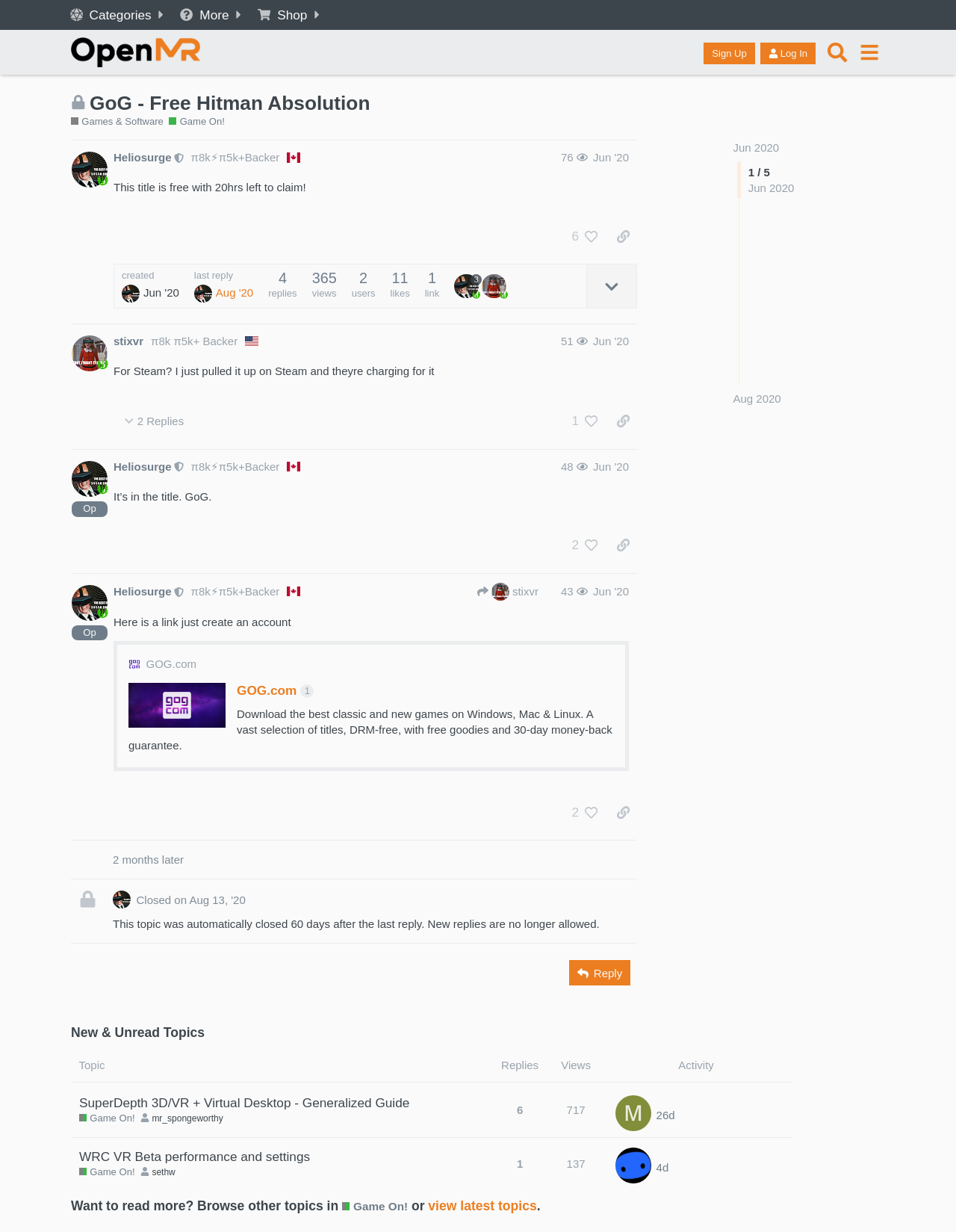Offer a detailed account of what is visible on the webpage.

This webpage appears to be a forum discussion page, specifically a topic about a free game, Hitman Absolution, on a platform called GoG. At the top of the page, there is a header section with a logo and navigation links, including "Sign Up" and "Log In" buttons. Below the header, there are three main sections: a category list, a helpful links section, and a "Buy cool stuff!" section, each with its own set of links and images.

The main content of the page is a discussion thread with three posts. The first post, by a user named Heliosurge, is the main topic starter and has a title "This title is free with 20hrs left to claim!" with a description below it. The post also has various metadata, such as the number of views, replies, and likes.

The second post, by a user named stixvr, is a response to the first post and has a similar layout with metadata and a description. The third post, again by Heliosurge, is another response to the first post.

Throughout the page, there are various buttons and links, such as "Like" and "Reply" buttons, as well as links to other topics and categories. The page also has a search bar at the top right corner. Overall, the page has a clean and organized layout, making it easy to navigate and follow the discussion thread.